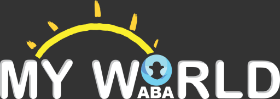What is the therapeutic approach linked to the 'ABA' acronym? Using the information from the screenshot, answer with a single word or phrase.

Applied Behavior Analysis